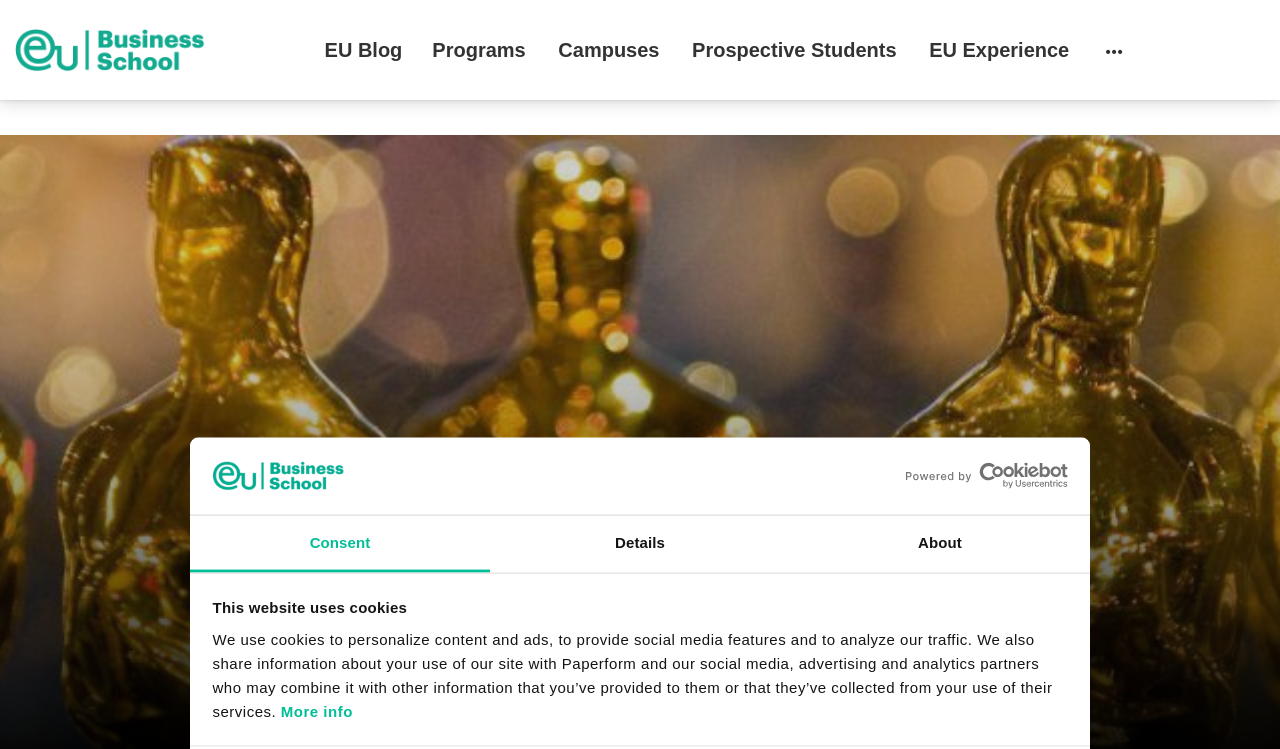Given the element description: "EU Business School", predict the bounding box coordinates of this UI element. The coordinates must be four float numbers between 0 and 1, given as [left, top, right, bottom].

[0.41, 0.951, 0.498, 0.97]